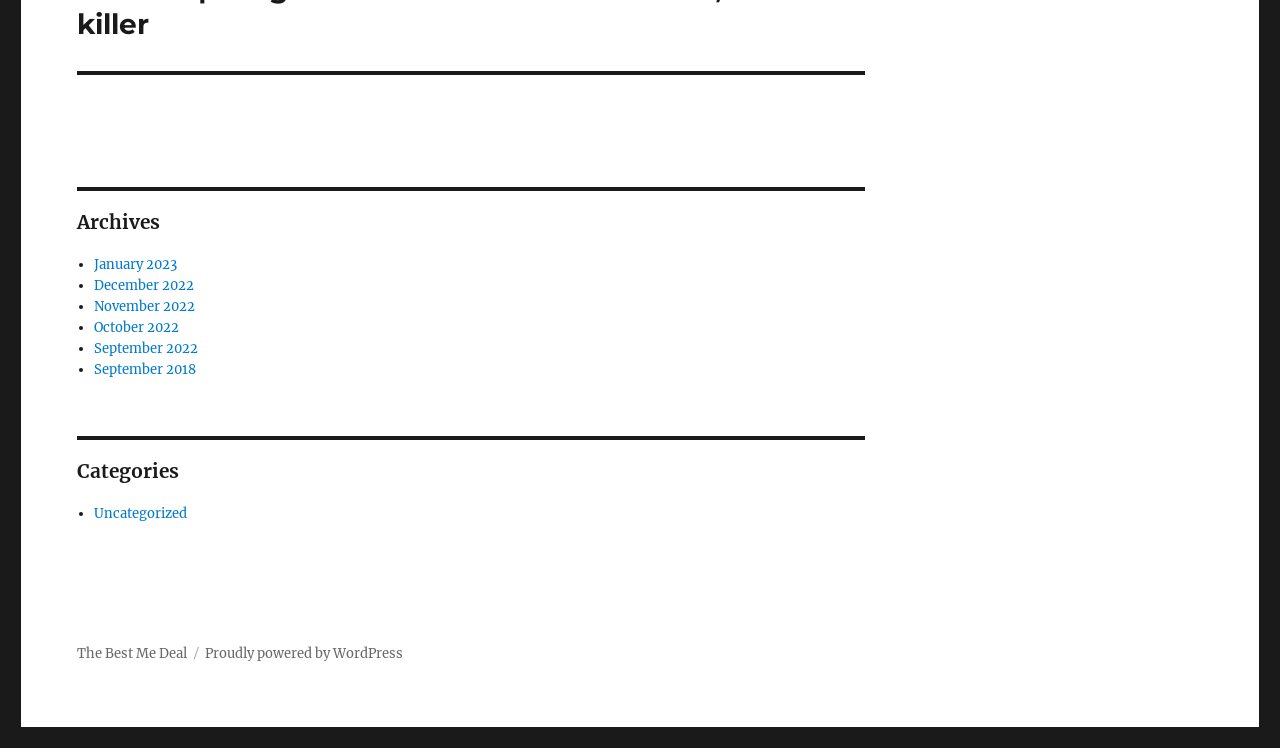What is the purpose of the list of archives?
Use the image to answer the question with a single word or phrase.

To access past content